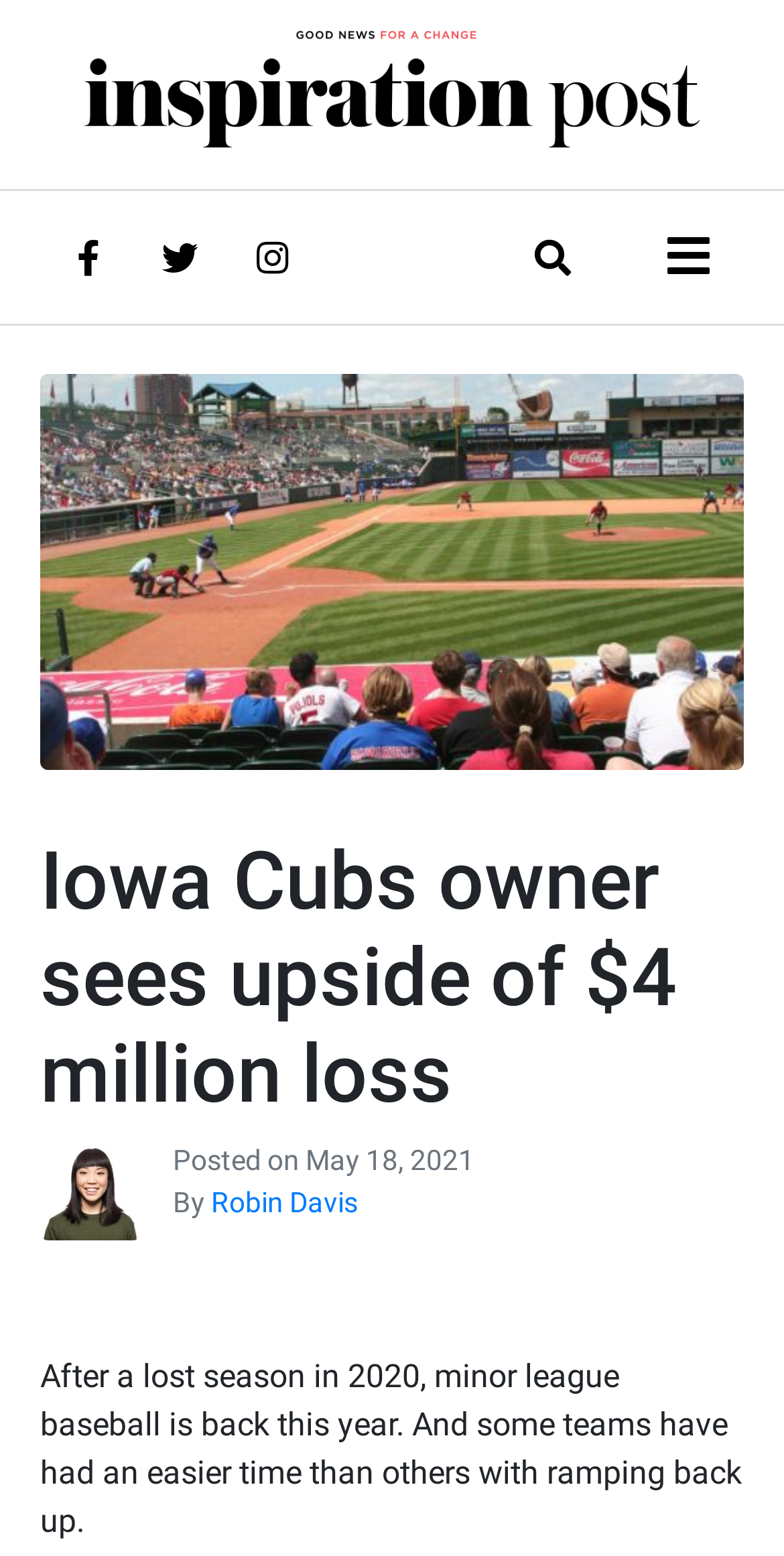What is the first sentence of the article?
From the details in the image, provide a complete and detailed answer to the question.

I found the first sentence of the article by looking at the main content section. The first sentence starts with 'After a lost season in 2020...'.